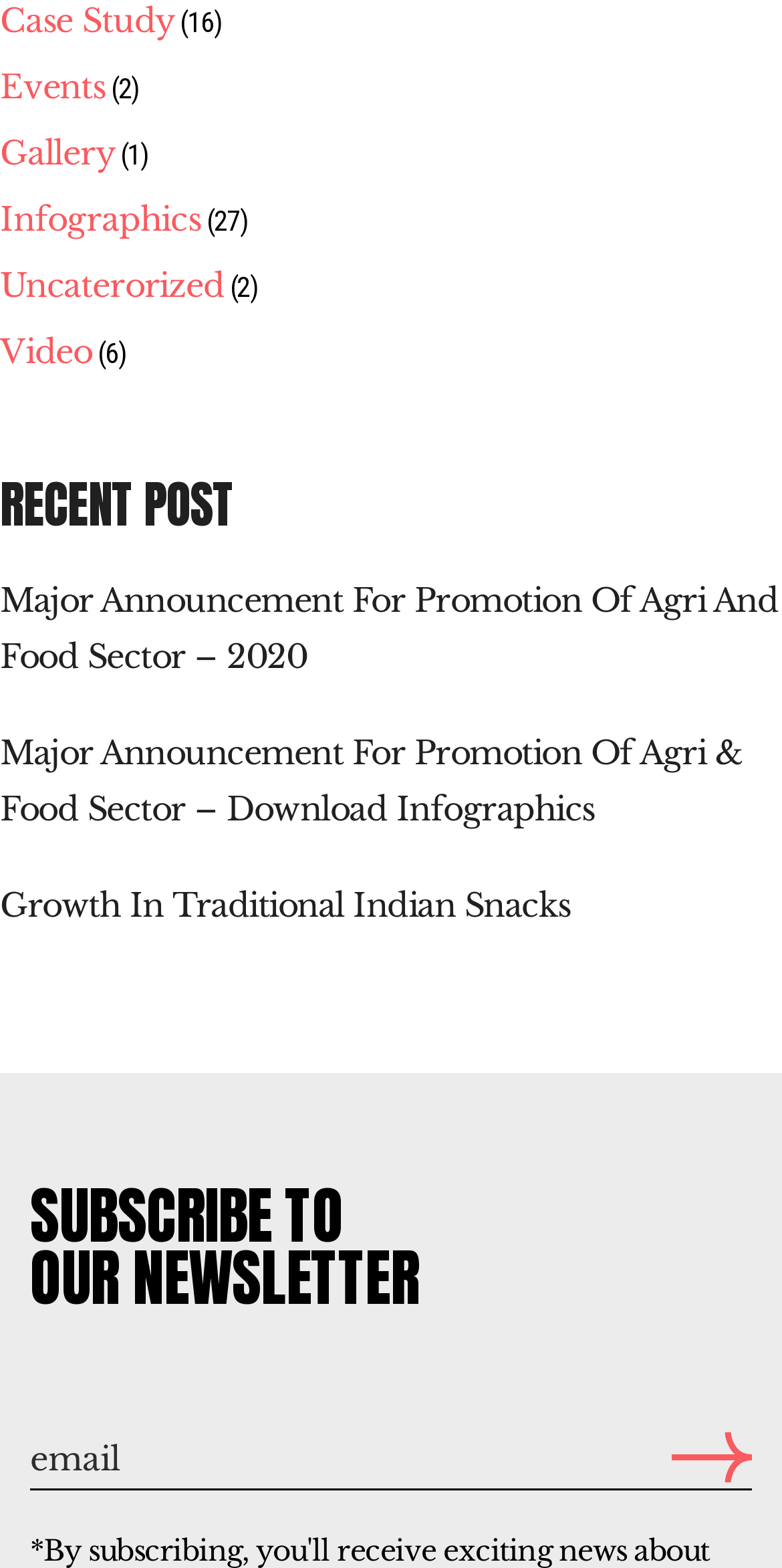Identify the bounding box coordinates for the element you need to click to achieve the following task: "Enter email address". The coordinates must be four float values ranging from 0 to 1, formatted as [left, top, right, bottom].

[0.038, 0.911, 0.962, 0.951]